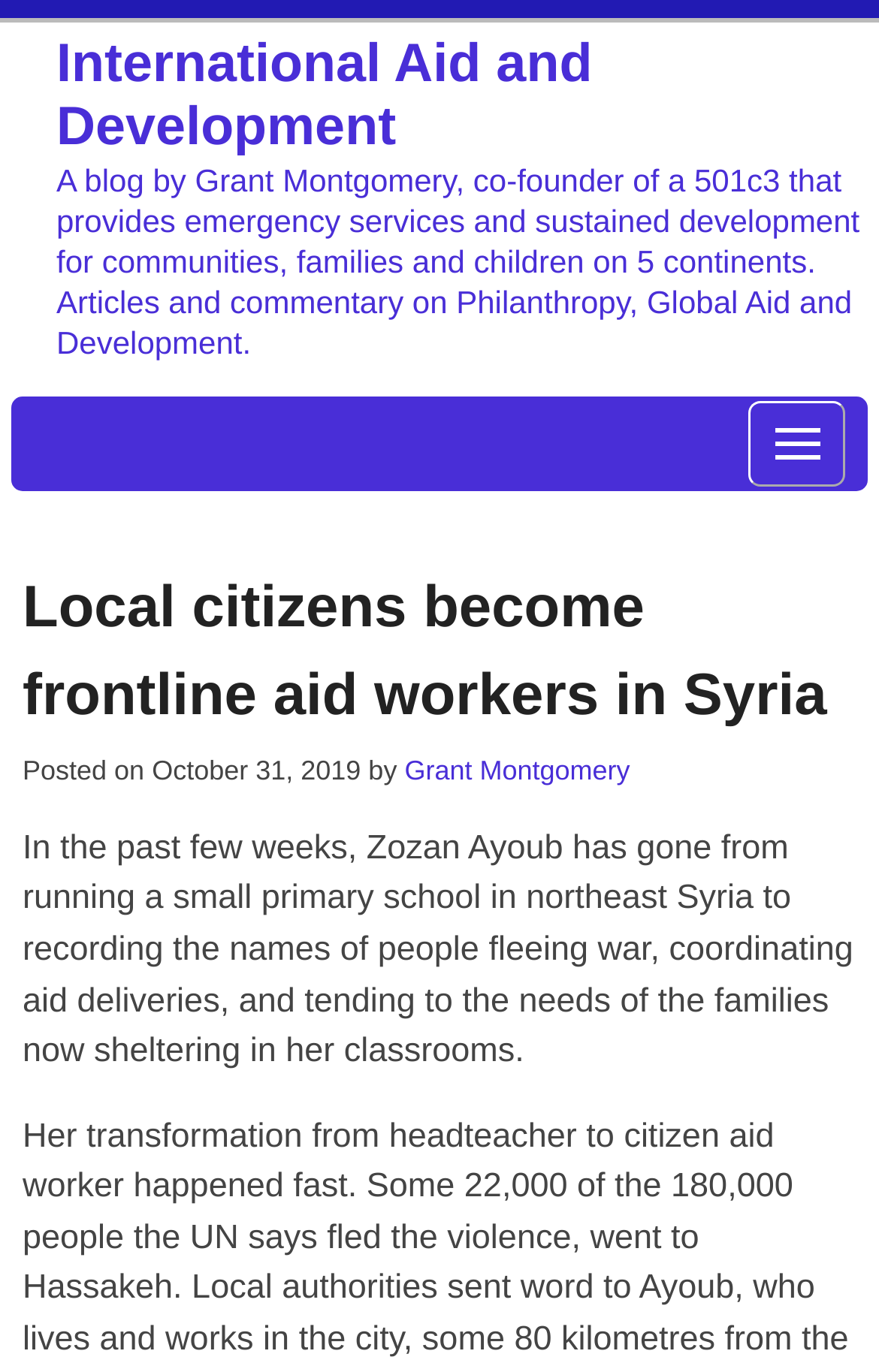Identify the title of the webpage and provide its text content.

Local citizens become frontline aid workers in Syria